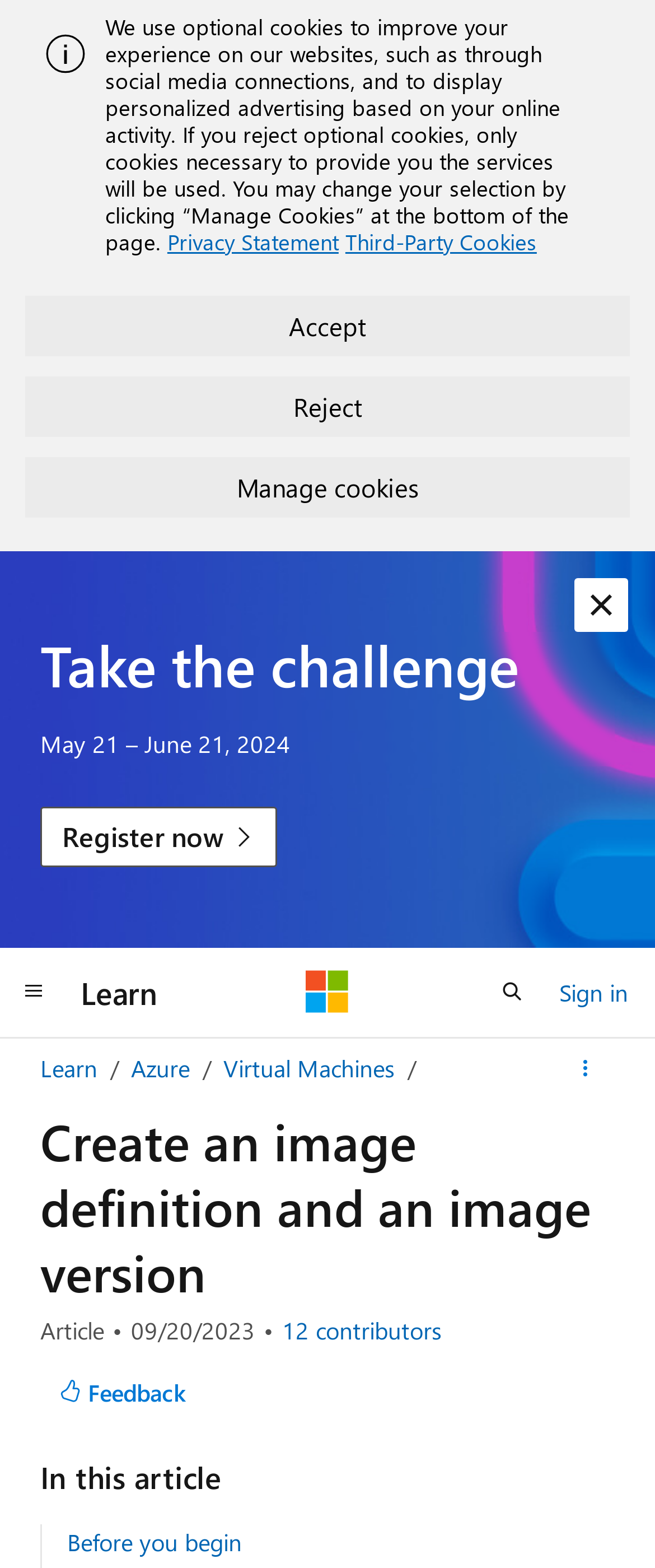Determine the bounding box for the UI element as described: "Feedback". The coordinates should be represented as four float numbers between 0 and 1, formatted as [left, top, right, bottom].

[0.062, 0.871, 0.312, 0.905]